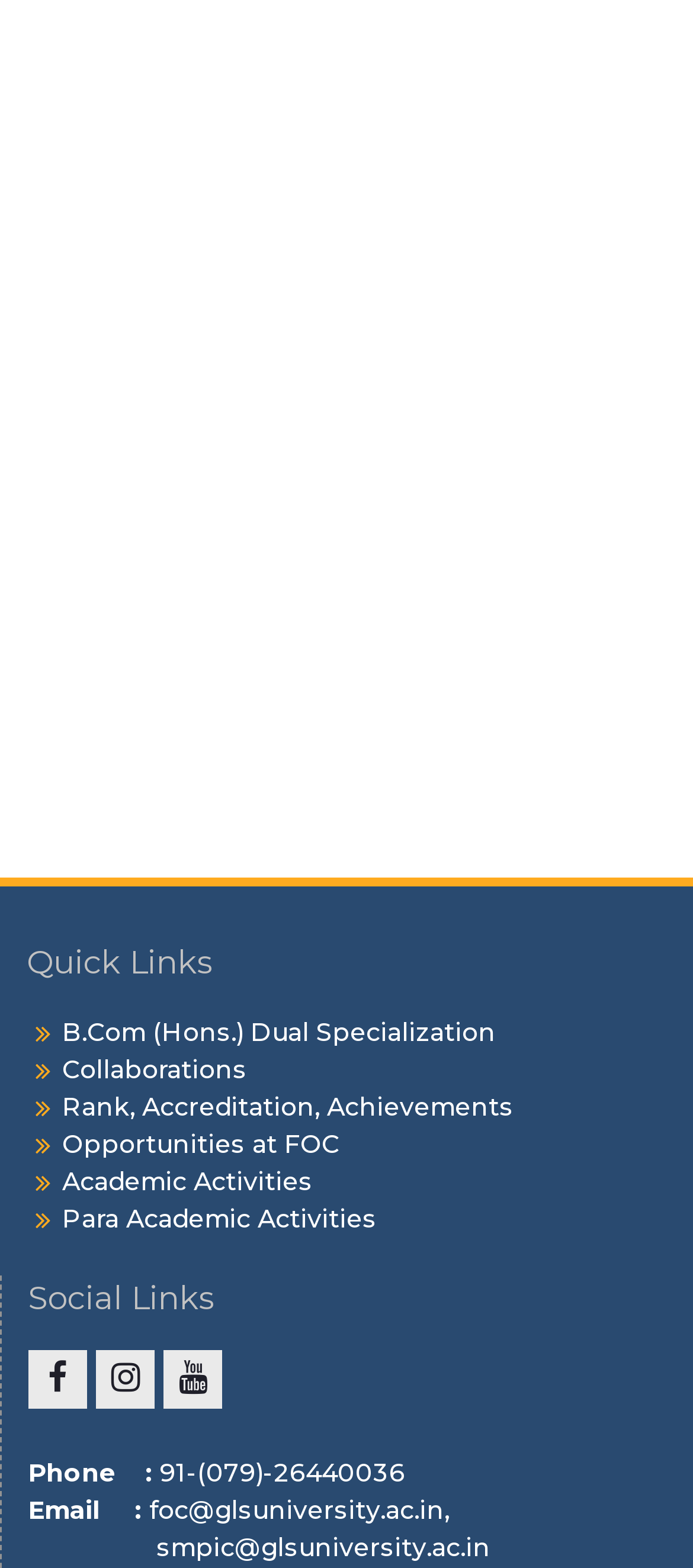What is the name of the university?
Answer the question with just one word or phrase using the image.

GLS University